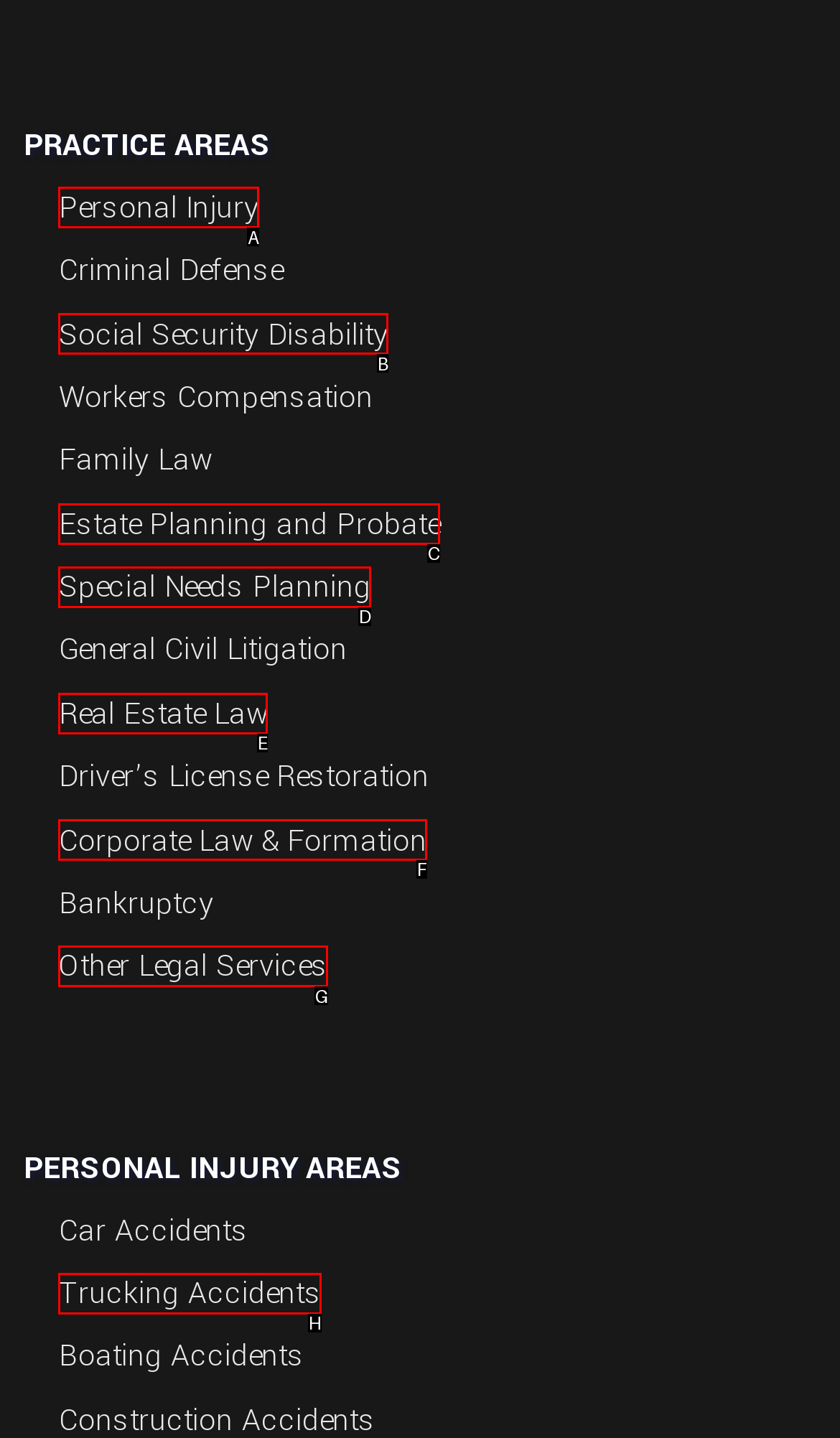Identify the HTML element that best fits the description: Real Estate Law. Respond with the letter of the corresponding element.

E